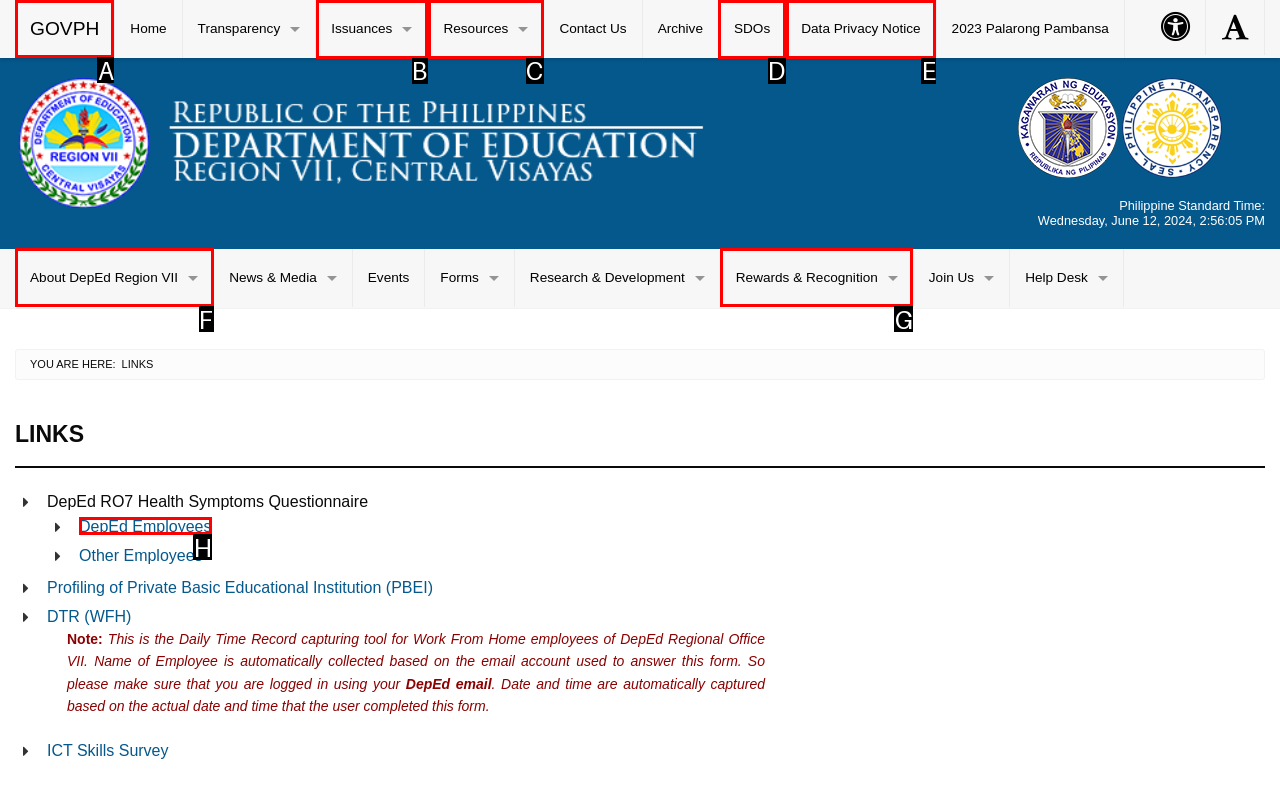Show which HTML element I need to click to perform this task: Click the Home button Answer with the letter of the correct choice.

None